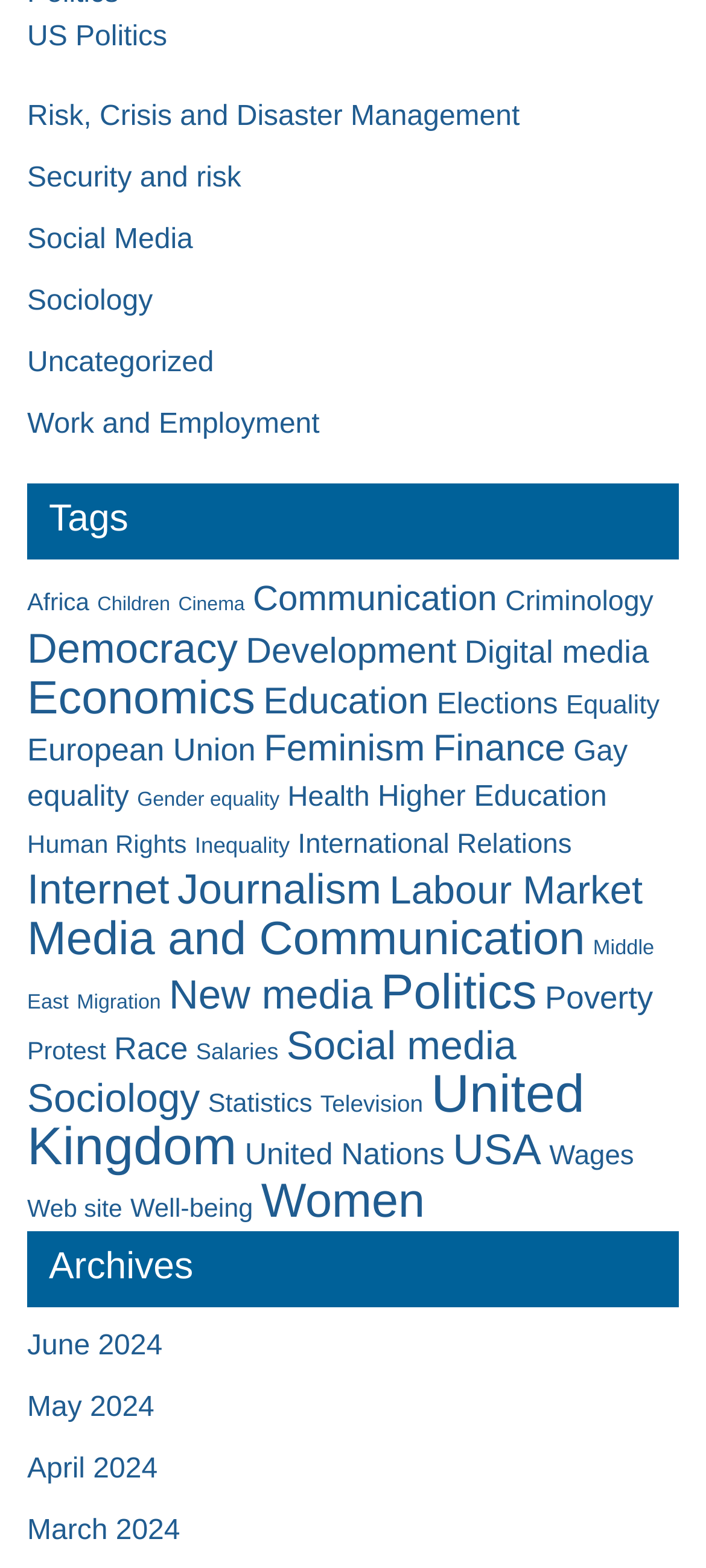How many items are in the 'Politics' category?
Refer to the image and provide a concise answer in one word or phrase.

317